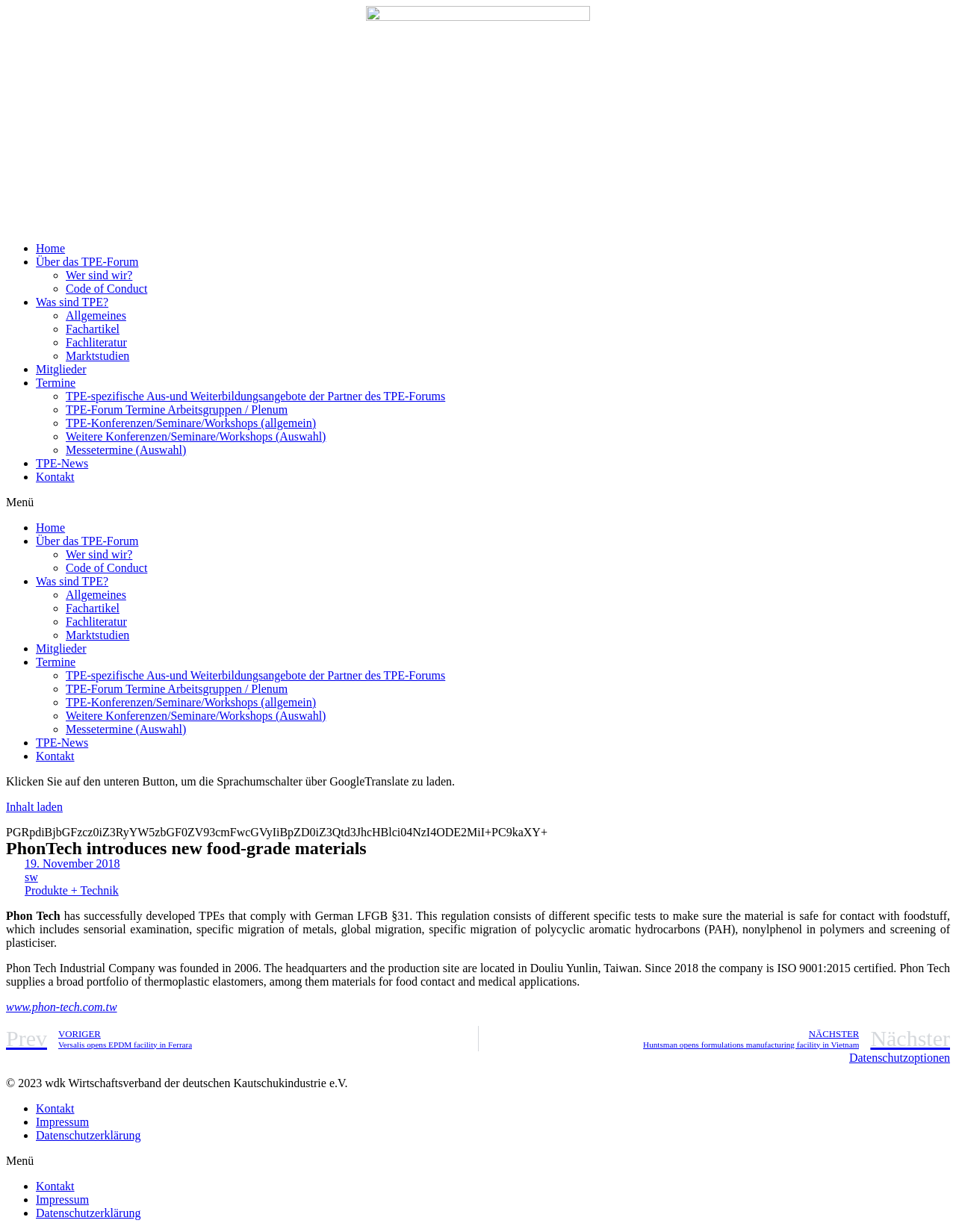What is the purpose of the regulation LFGB §31?
Analyze the image and deliver a detailed answer to the question.

I inferred the answer by reading the text on the webpage, which explains that the regulation LFGB §31 consists of different specific tests to make sure the material is safe for contact with foodstuff. This implies that the purpose of the regulation is to ensure the material's safety for food contact.